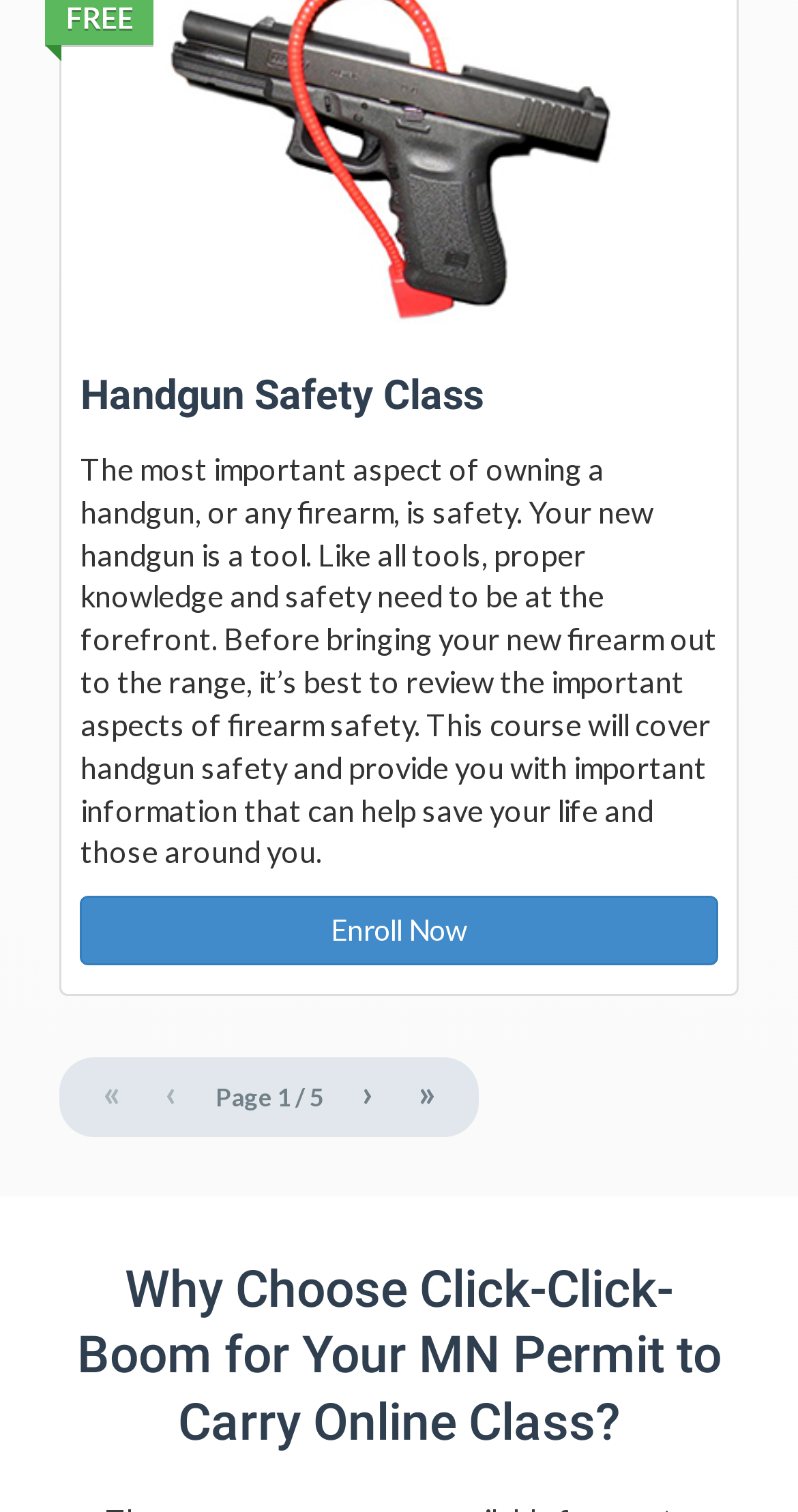How many pages are there in this course?
Your answer should be a single word or phrase derived from the screenshot.

Unknown